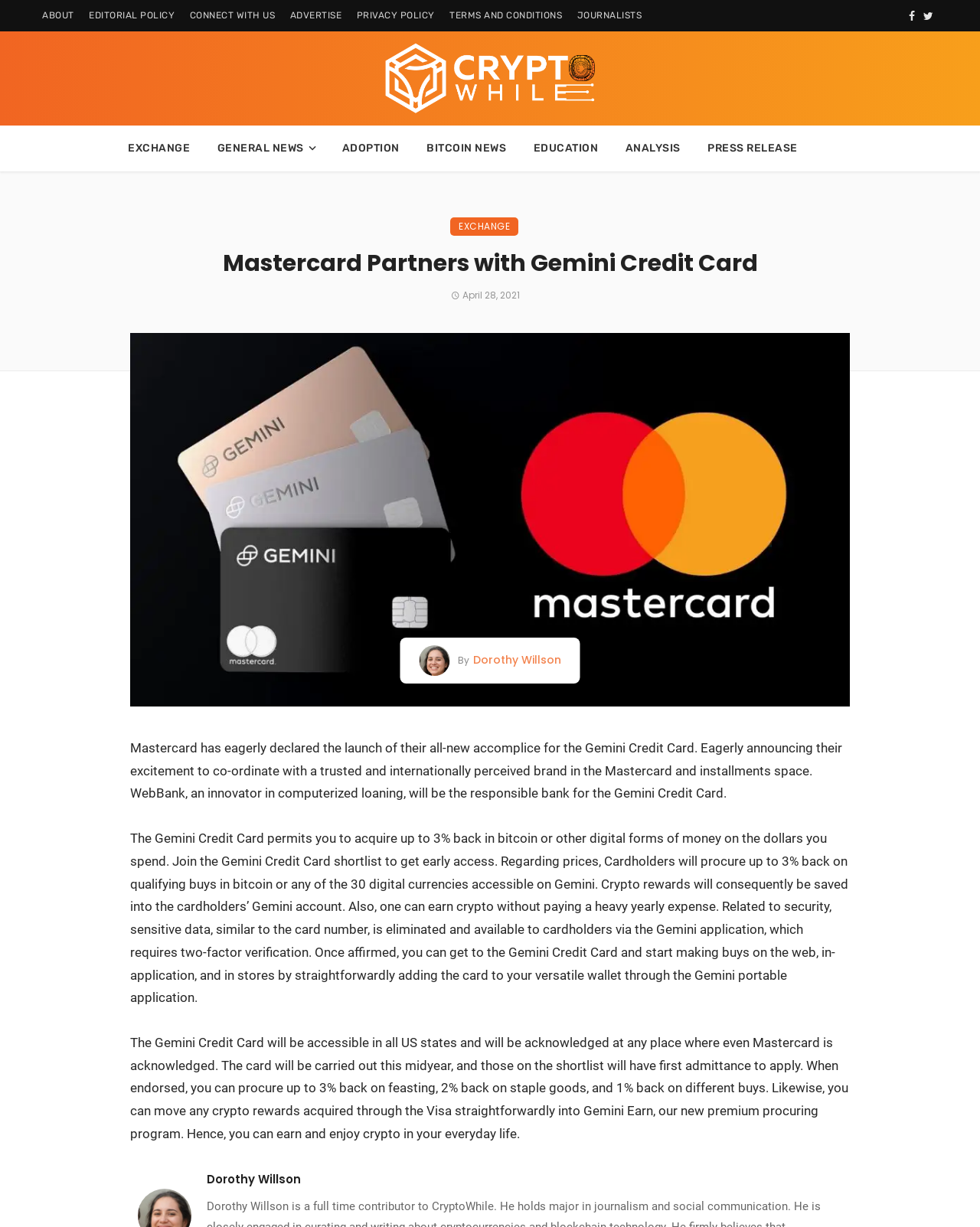Locate the bounding box of the user interface element based on this description: "Education".

[0.544, 0.102, 0.638, 0.14]